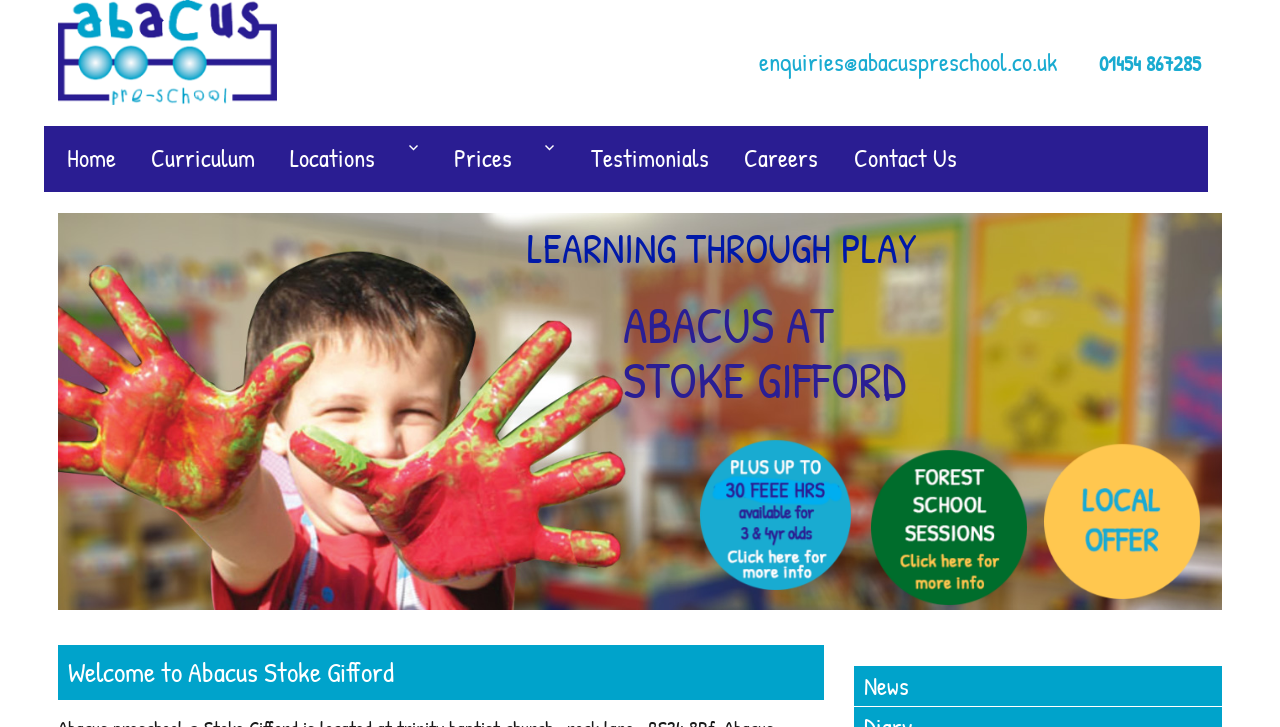Provide the bounding box coordinates for the UI element that is described as: "Prices".

[0.345, 0.173, 0.444, 0.263]